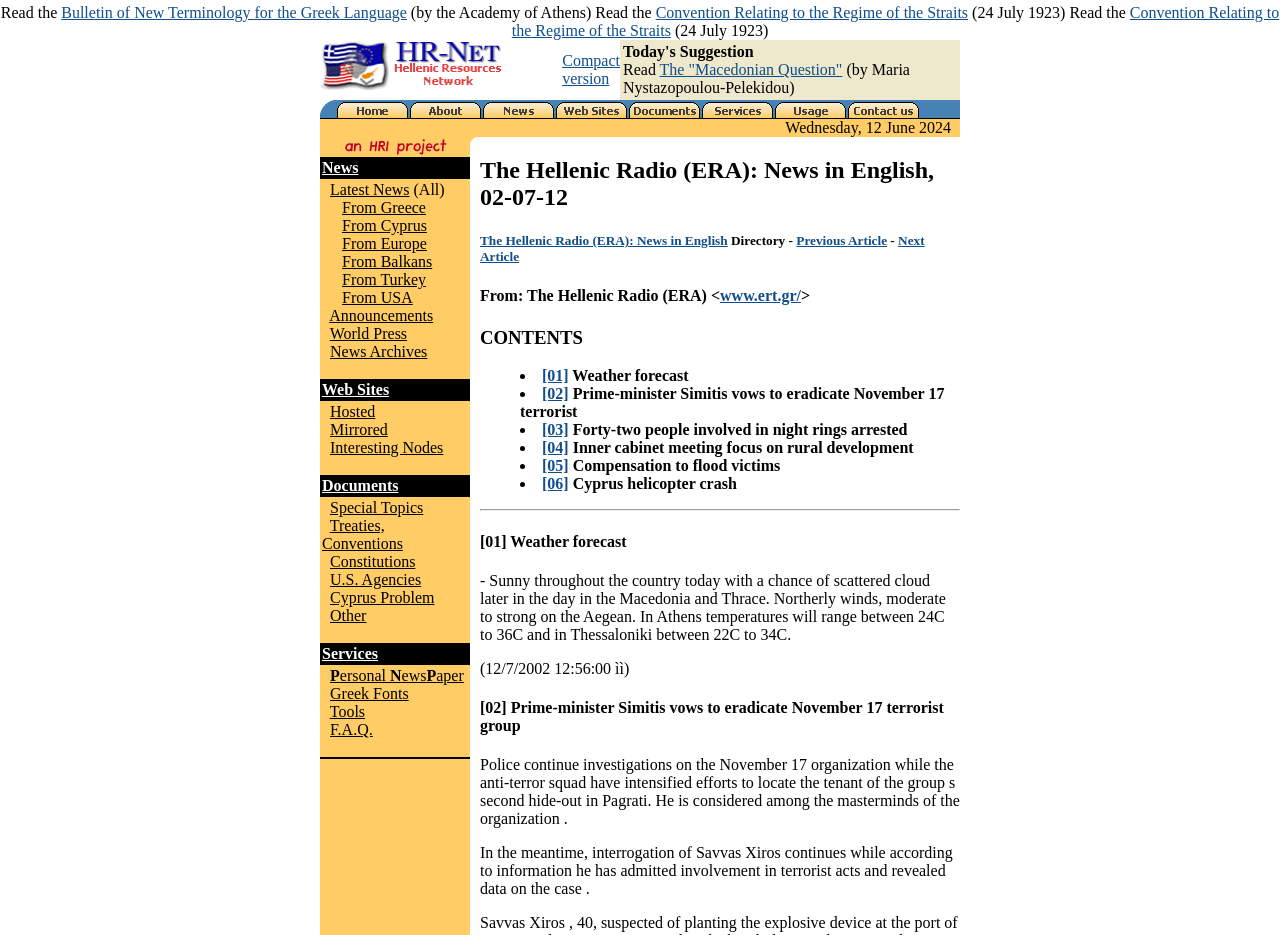Locate the coordinates of the bounding box for the clickable region that fulfills this instruction: "Visit HR-Net - Hellenic Resources Network".

[0.25, 0.081, 0.394, 0.099]